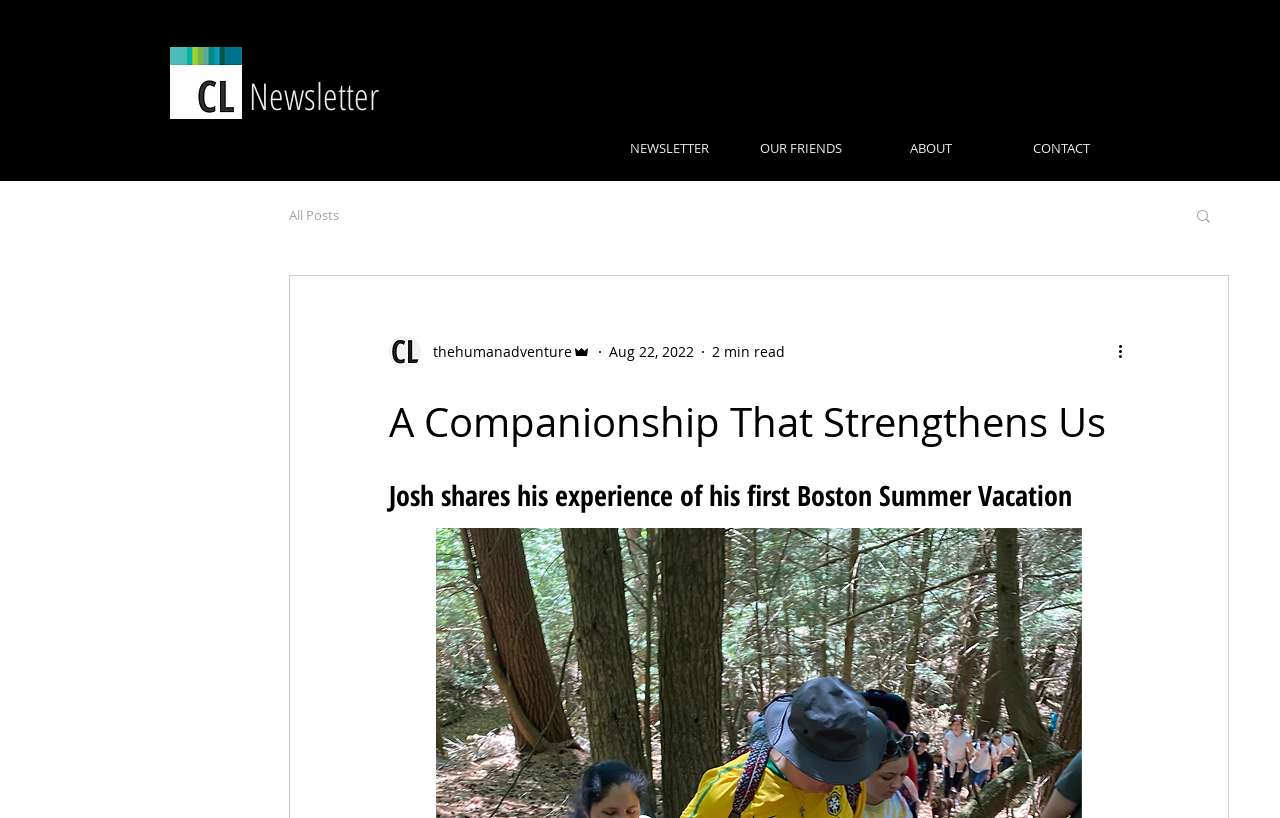Locate the bounding box of the user interface element based on this description: "ABOUT".

[0.677, 0.162, 0.778, 0.199]